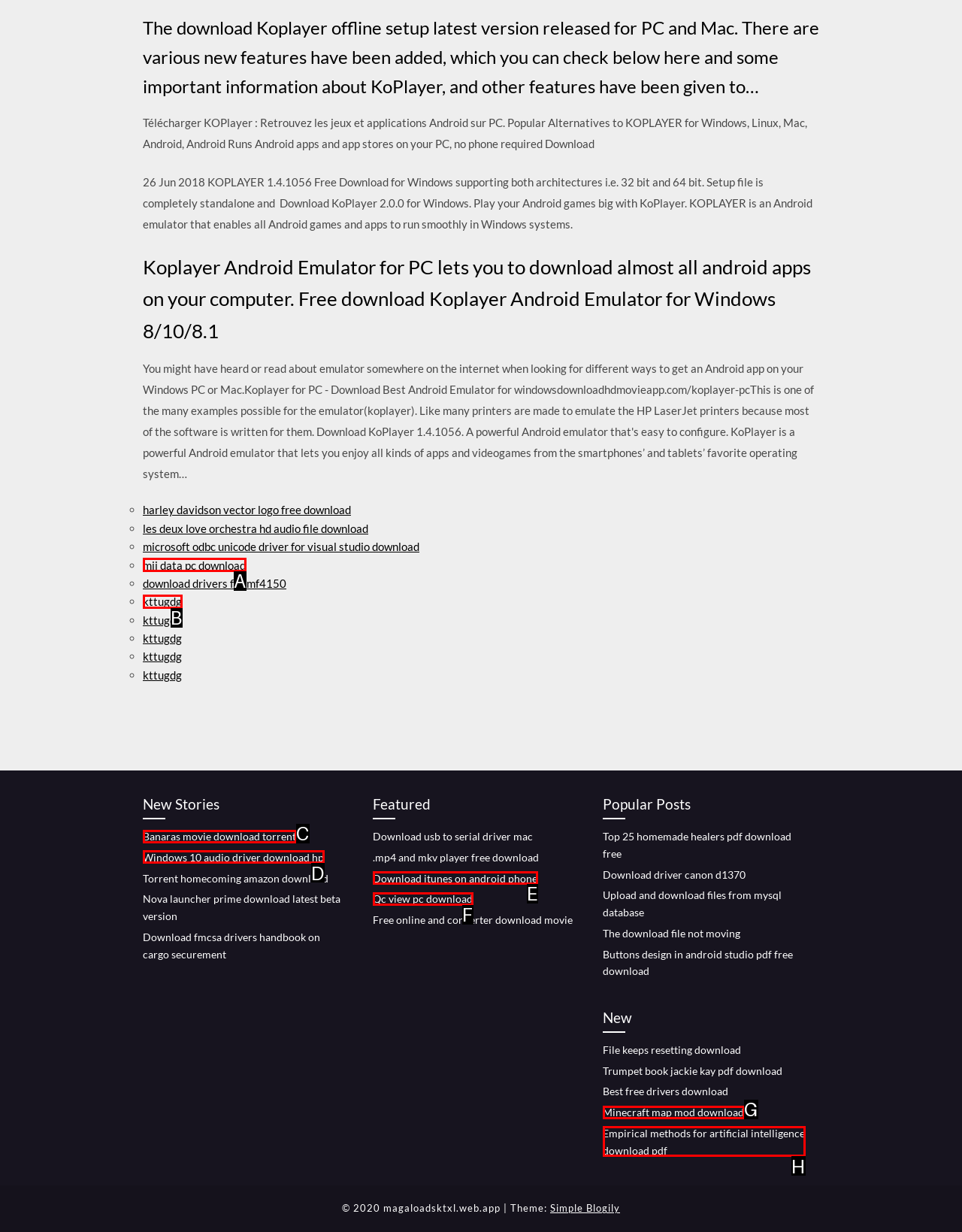Match the option to the description: Download itunes on android phone
State the letter of the correct option from the available choices.

E